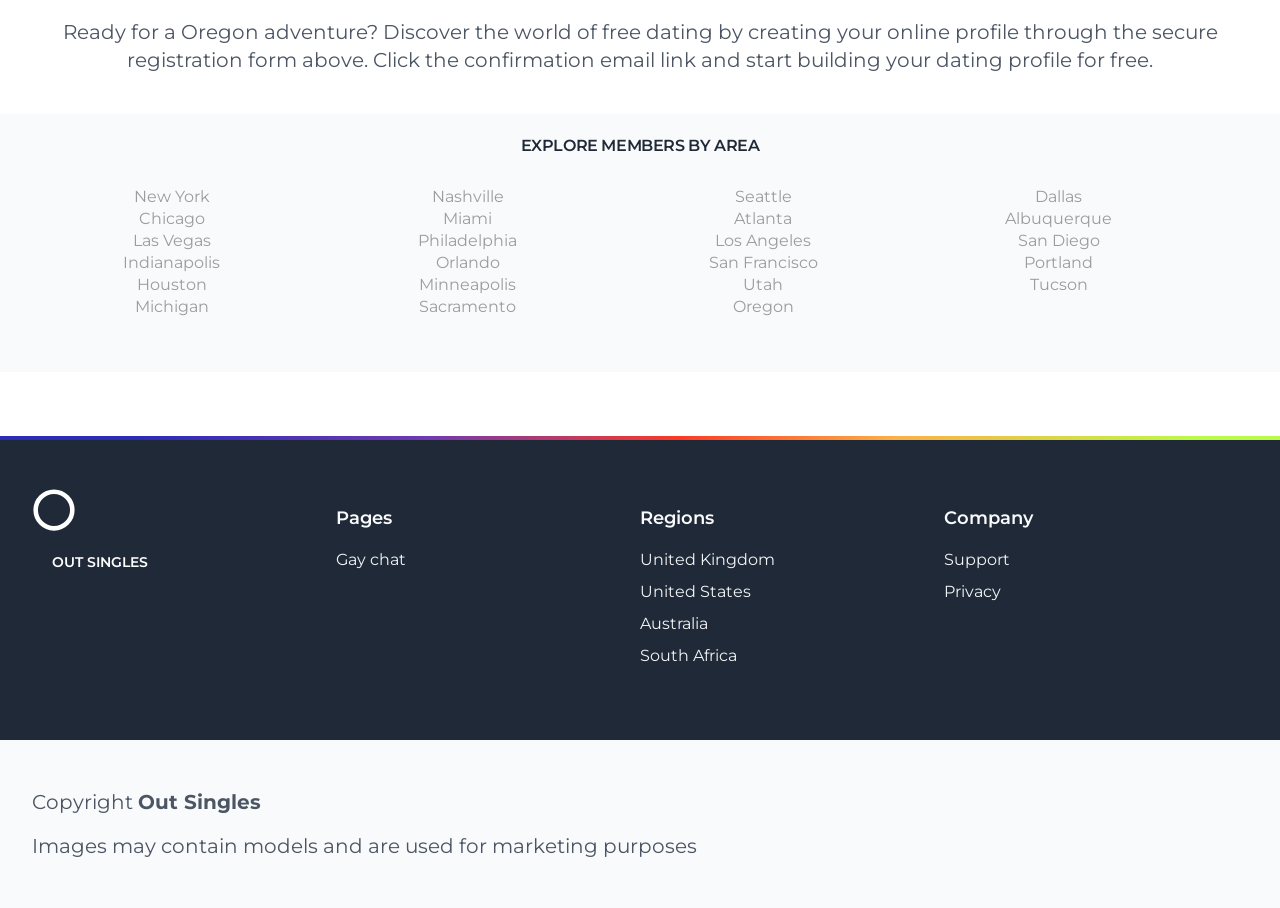Please determine the bounding box coordinates of the element to click on in order to accomplish the following task: "Click the logo". Ensure the coordinates are four float numbers ranging from 0 to 1, i.e., [left, top, right, bottom].

[0.025, 0.538, 0.262, 0.652]